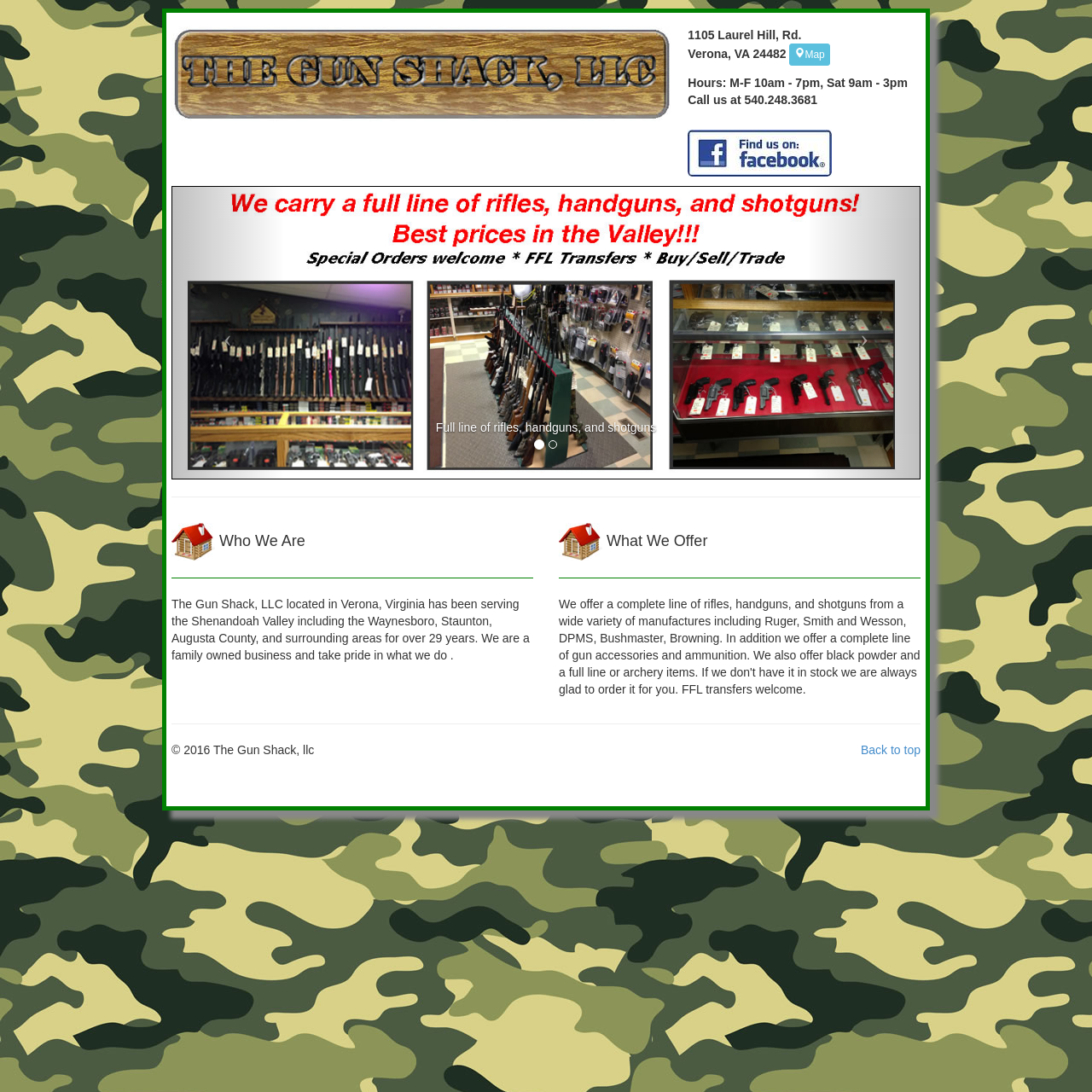What is the address of The Gun Shack, LLC?
Examine the image and give a concise answer in one word or a short phrase.

1105 Laurel Hill, Rd. Verona, VA 24482